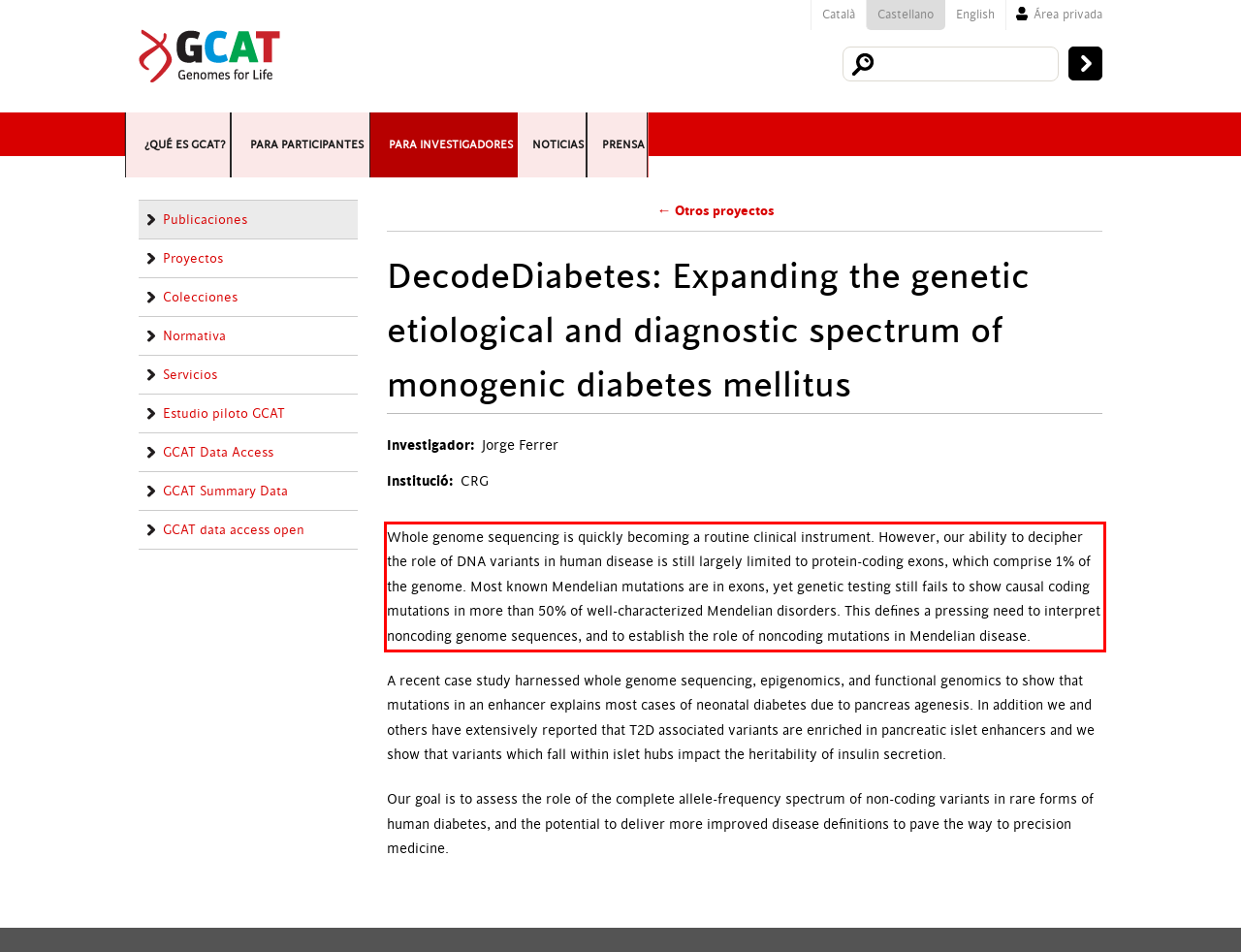Identify and extract the text within the red rectangle in the screenshot of the webpage.

Whole genome sequencing is quickly becoming a routine clinical instrument. However, our ability to decipher the role of DNA variants in human disease is still largely limited to protein-coding exons, which comprise 1% of the genome. Most known Mendelian mutations are in exons, yet genetic testing still fails to show causal coding mutations in more than 50% of well-characterized Mendelian disorders. This defines a pressing need to interpret noncoding genome sequences, and to establish the role of noncoding mutations in Mendelian disease.